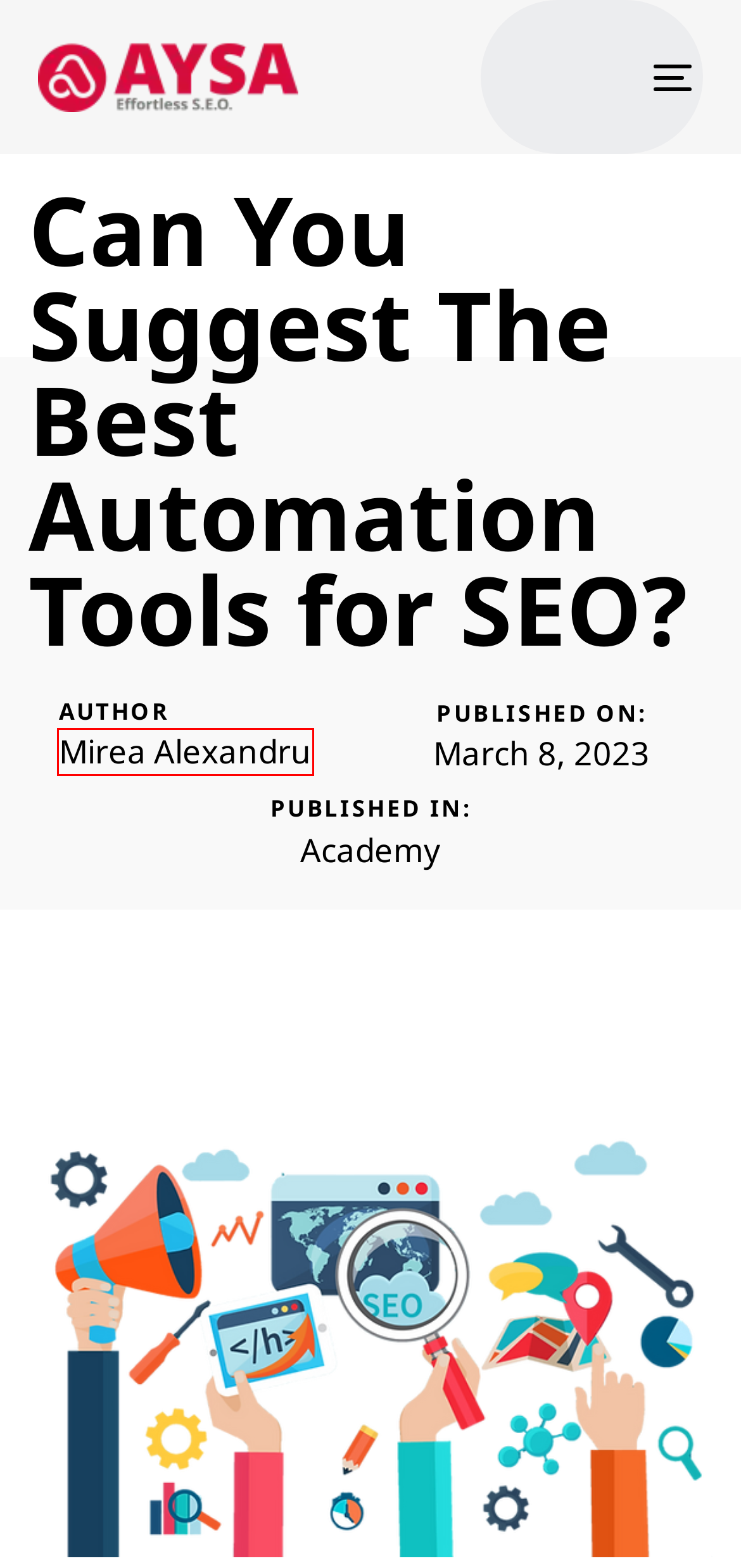Please examine the screenshot provided, which contains a red bounding box around a UI element. Select the webpage description that most accurately describes the new page displayed after clicking the highlighted element. Here are the candidates:
A. automation tools Archives - AYSA.ai - SEO automation
B. Mirea Alexandru, Author at AYSA.ai - SEO automation
C. Automated SEO software, AI-powered SEO, Aysa.AI
D. Magento 2 - Aysa Extension - AYSA.ai - SEO automation
E. SEMrush Archives - AYSA.ai - SEO automation
F. Academy - AYSA.ai - SEO automation
G. The Ultimate Solution for Ecommerce SEO. AYSA.AI SEO tool
H. seo Archives - AYSA.ai - SEO automation

B